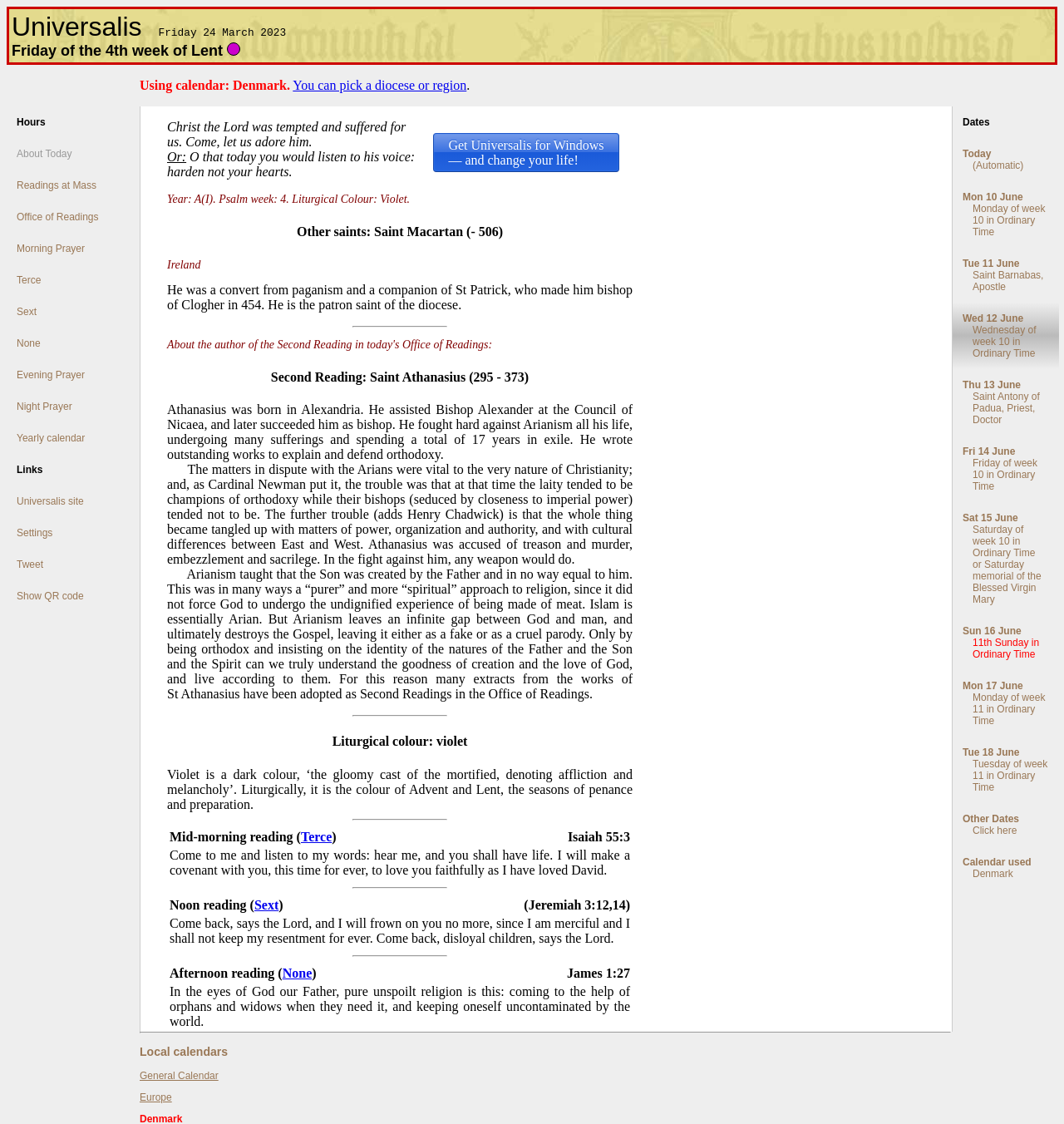Identify and provide the bounding box for the element described by: "11th Sunday in Ordinary Time".

[0.895, 0.567, 0.995, 0.596]